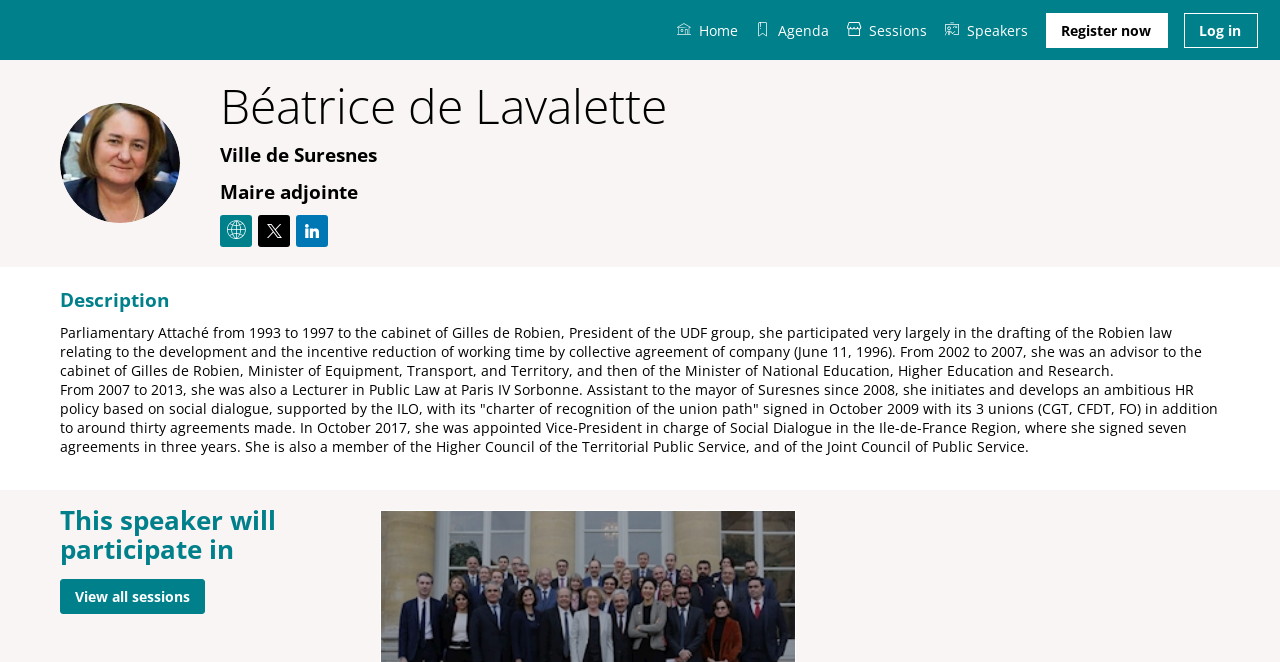Given the element description: "Share on Tumblr", predict the bounding box coordinates of this UI element. The coordinates must be four float numbers between 0 and 1, given as [left, top, right, bottom].

None